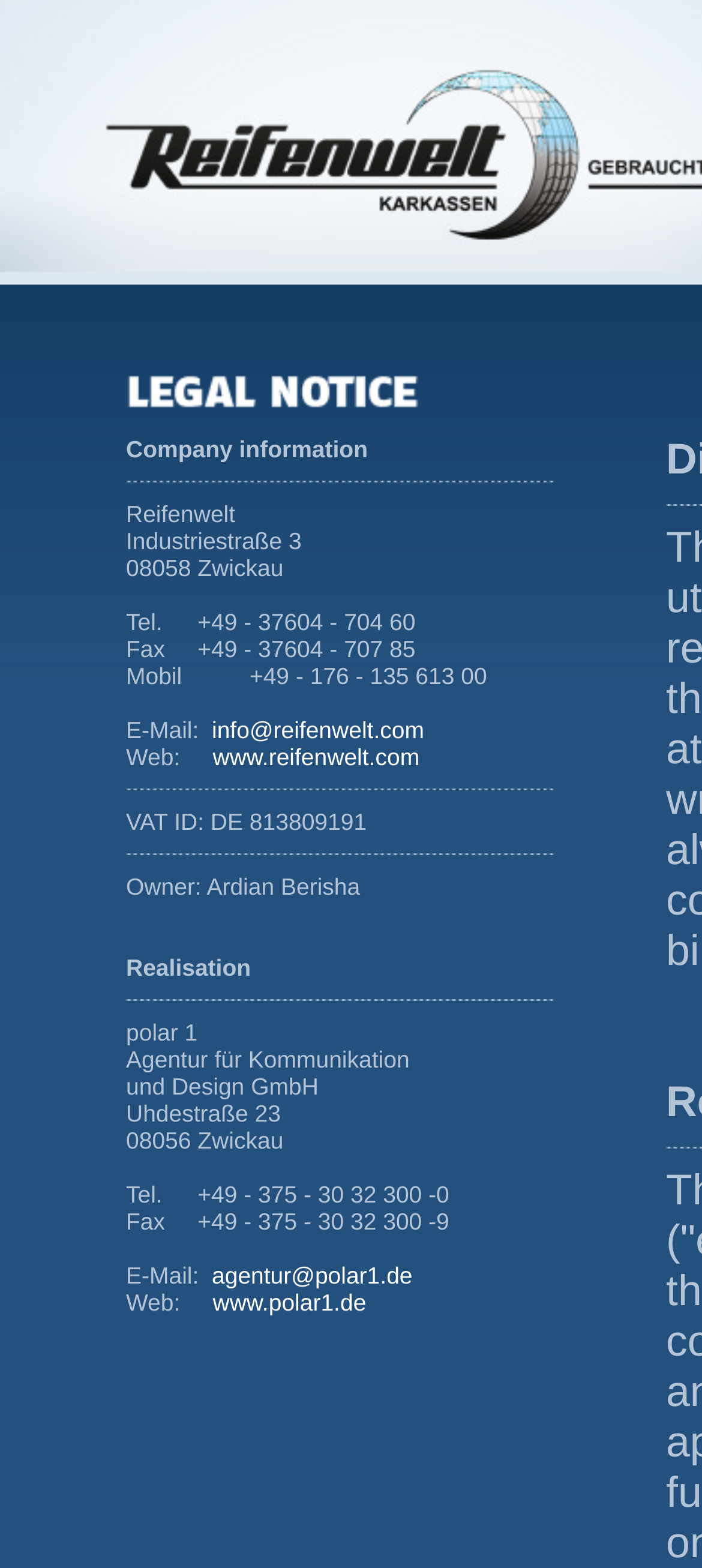What is the phone number for mobile?
Based on the image, answer the question with as much detail as possible.

The phone number for mobile is mentioned in the company information section, under the 'Tel.' section, where it lists different phone numbers, including the mobile number.